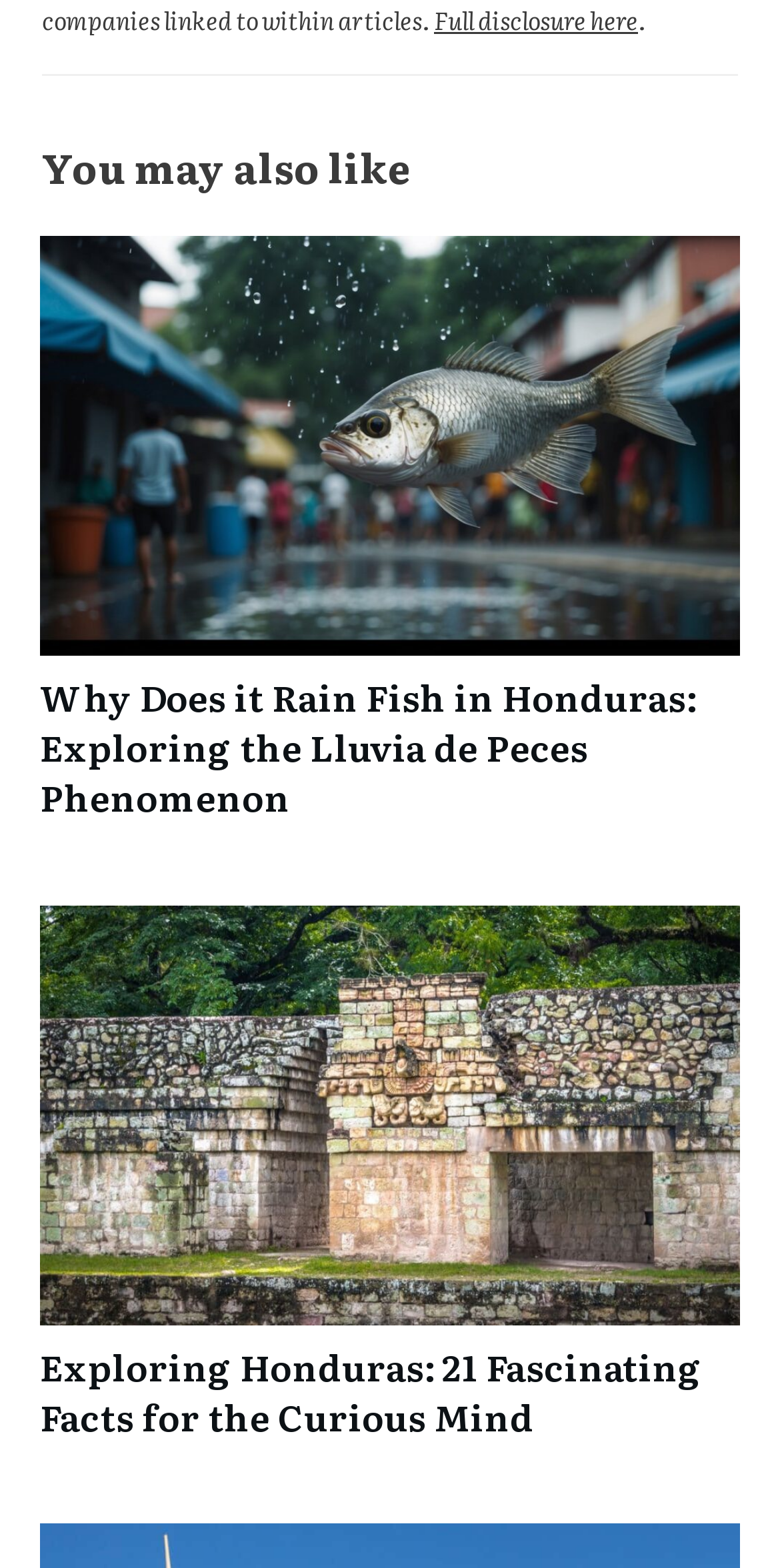What is the link text of the first link?
Please use the image to provide a one-word or short phrase answer.

Full disclosure here